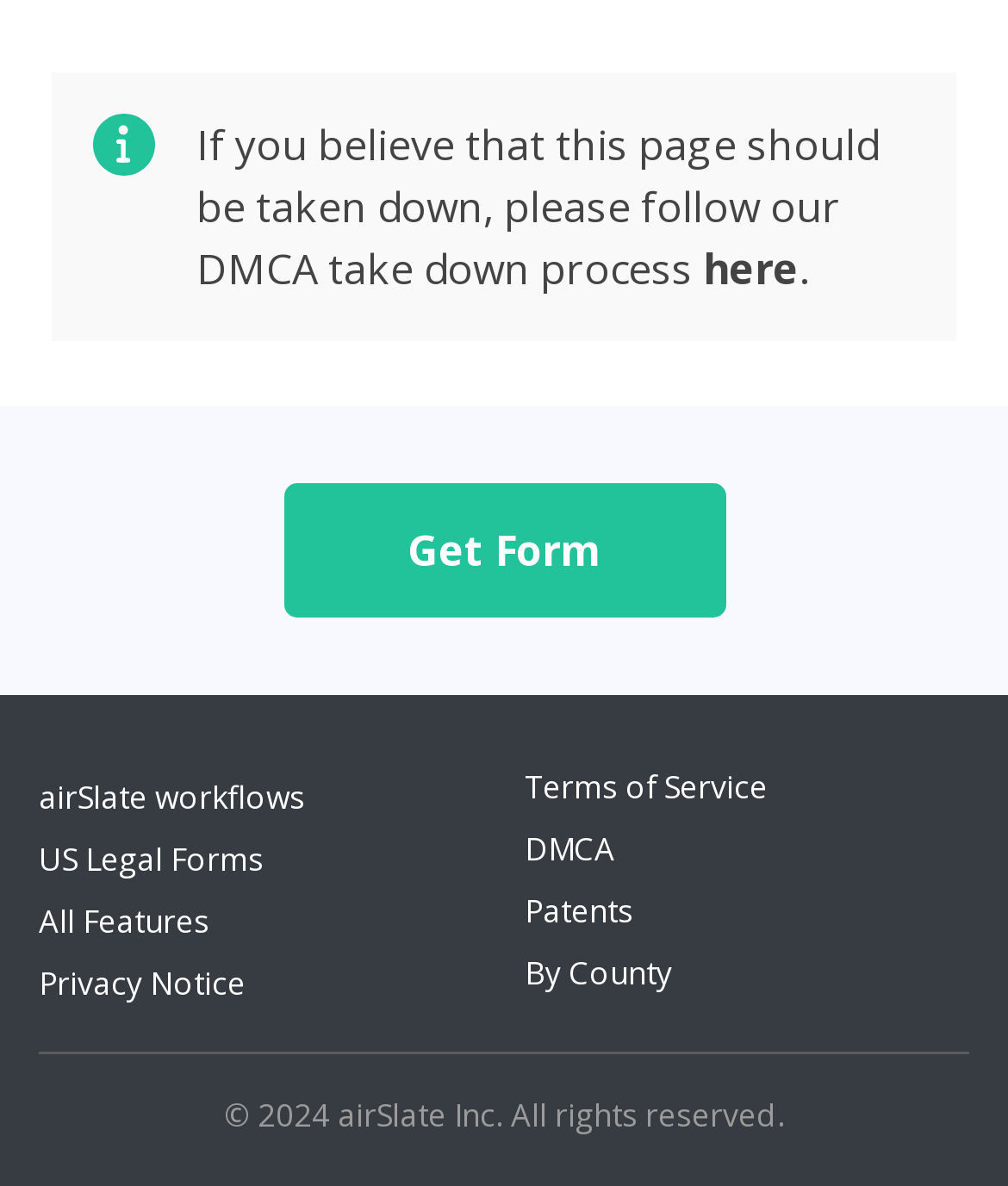What is the copyright year of airSlate Inc.?
Utilize the information in the image to give a detailed answer to the question.

The copyright information is located at the bottom of the webpage, and it states '© 2024 airSlate Inc. All rights reserved.', indicating that the copyright year is 2024.